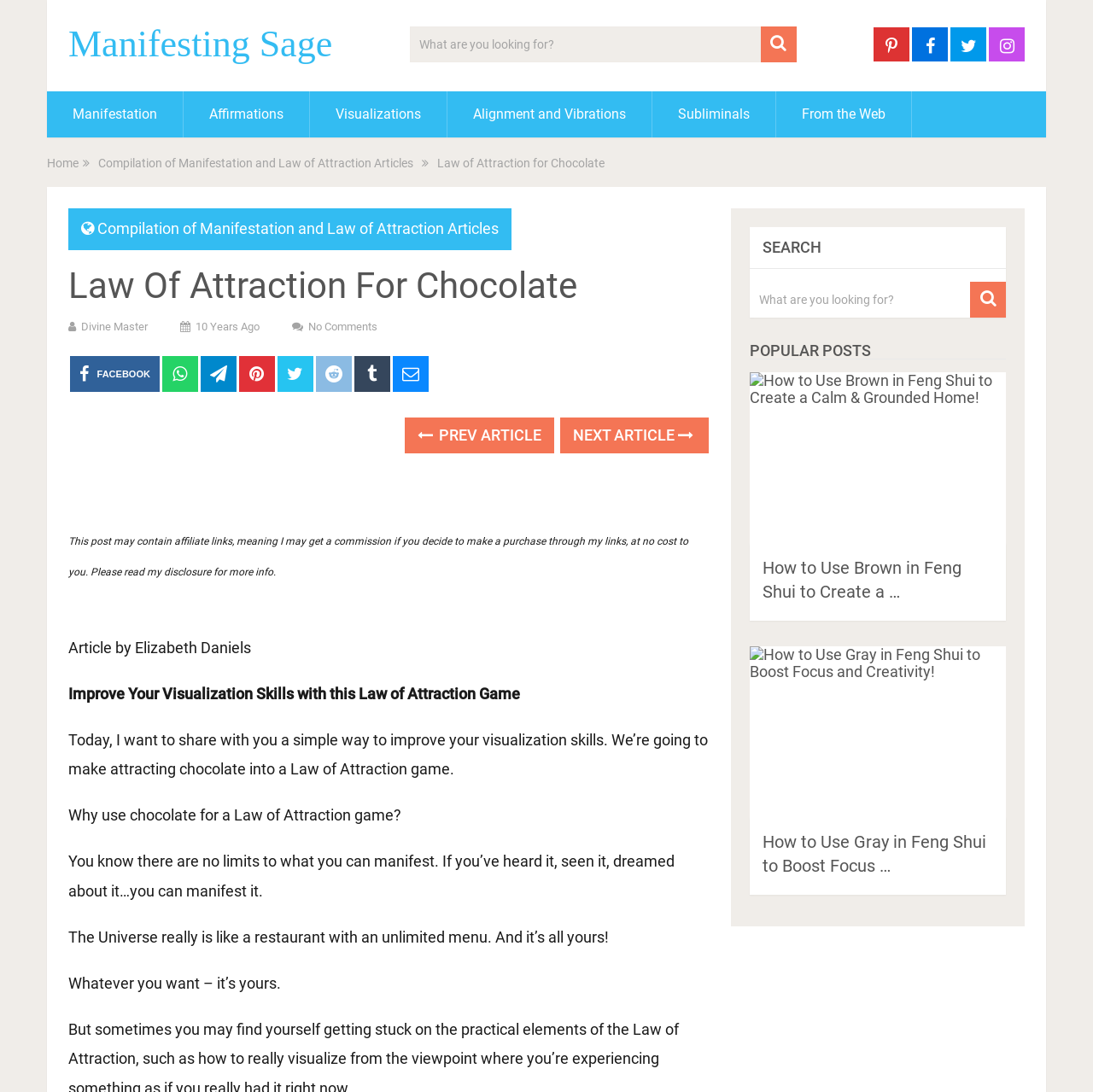Summarize the webpage in an elaborate manner.

This webpage is about the Law of Attraction for Chocolate, specifically a game to improve visualization skills and manifest chocolate. At the top, there is a heading "Manifesting Sage" and a search bar with a magnifying glass icon. Below the search bar, there are five social media links represented by icons.

On the left side, there is a menu with links to different sections, including "Manifestation", "Affirmations", "Visualizations", "Alignment and Vibrations", "Subliminals", and "From the Web". Below the menu, there is a link to the "Home" page and a link to a compilation of manifestation and law of attraction articles.

The main content of the webpage is an article about improving visualization skills with a Law of Attraction game. The article is divided into several sections, each with a heading and a block of text. The text explains the concept of the Law of Attraction game and how it can be used to manifest chocolate. There are also several links to other articles and a disclosure statement about affiliate links.

At the bottom of the webpage, there is a section with popular posts, including two images with links to articles about using brown and gray in Feng Shui. On the right side, there are links to the previous and next articles.

Overall, the webpage is focused on providing information and resources about the Law of Attraction and manifestation, with a specific emphasis on improving visualization skills and manifesting chocolate.